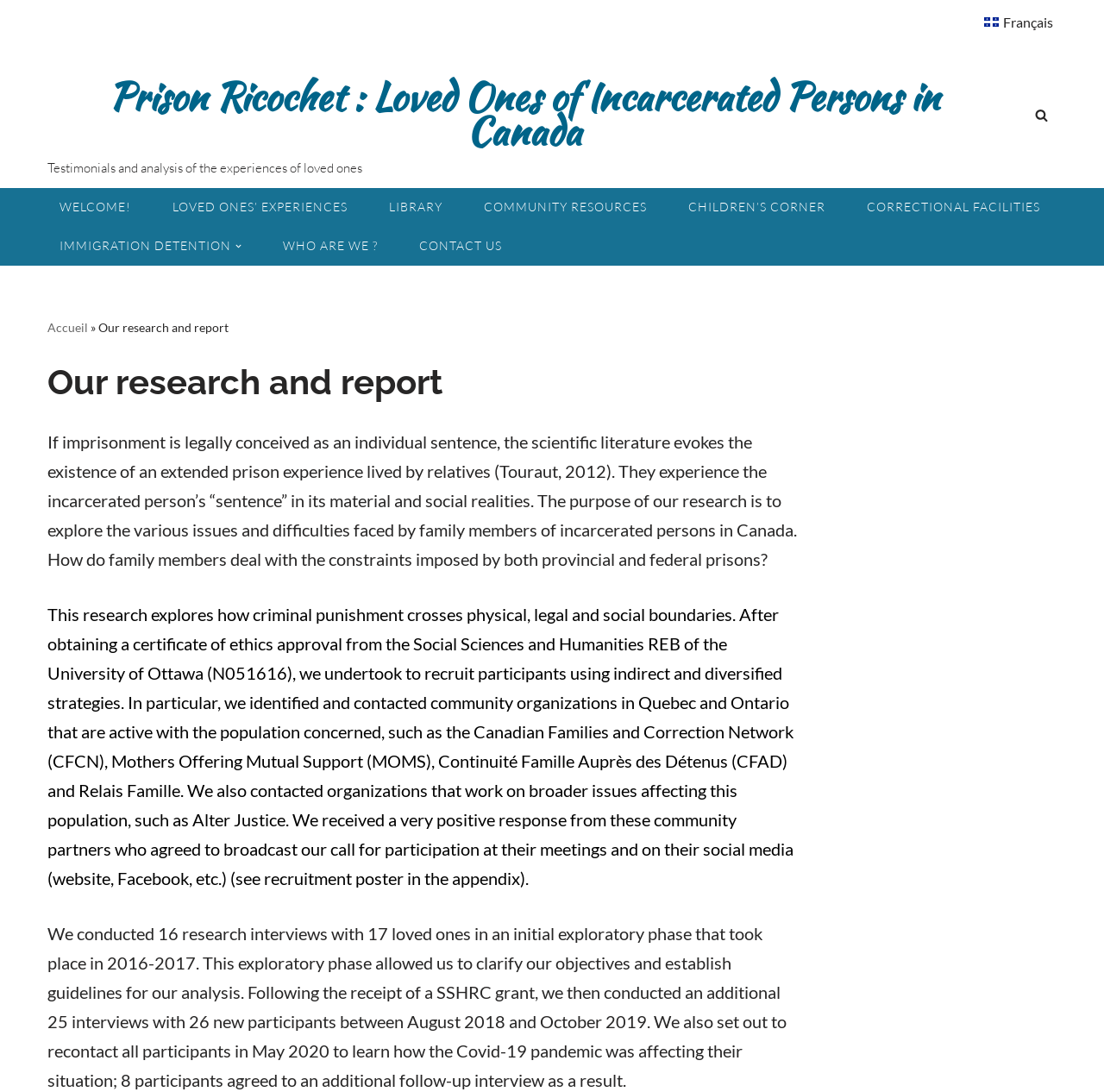Please indicate the bounding box coordinates for the clickable area to complete the following task: "Go to the testimonials and analysis page". The coordinates should be specified as four float numbers between 0 and 1, i.e., [left, top, right, bottom].

[0.043, 0.047, 0.906, 0.164]